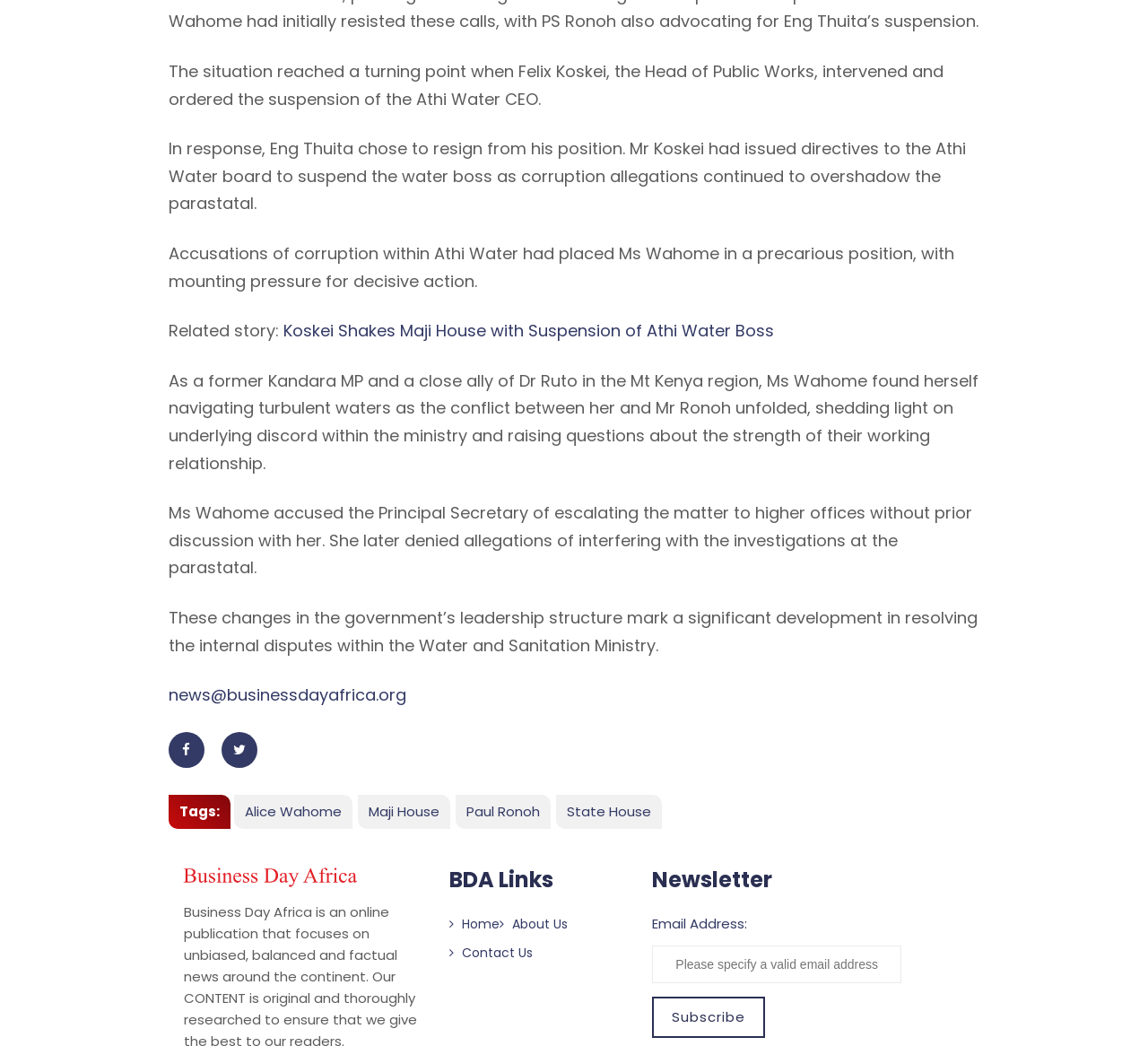Answer the question below with a single word or a brief phrase: 
What is the topic of the related story?

Koskei Shakes Maji House